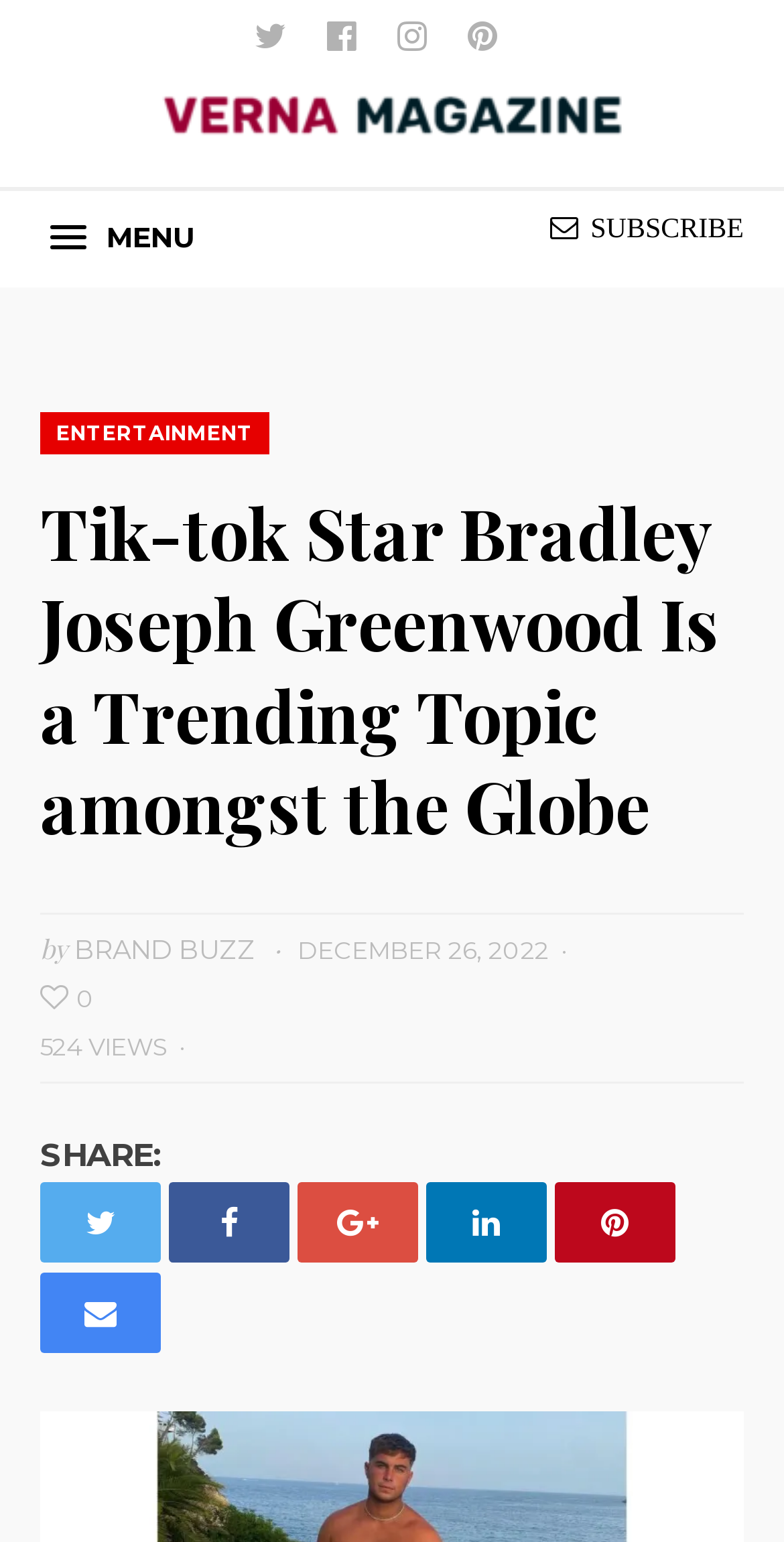Find the bounding box coordinates of the element to click in order to complete the given instruction: "Subscribe."

[0.702, 0.134, 0.949, 0.166]